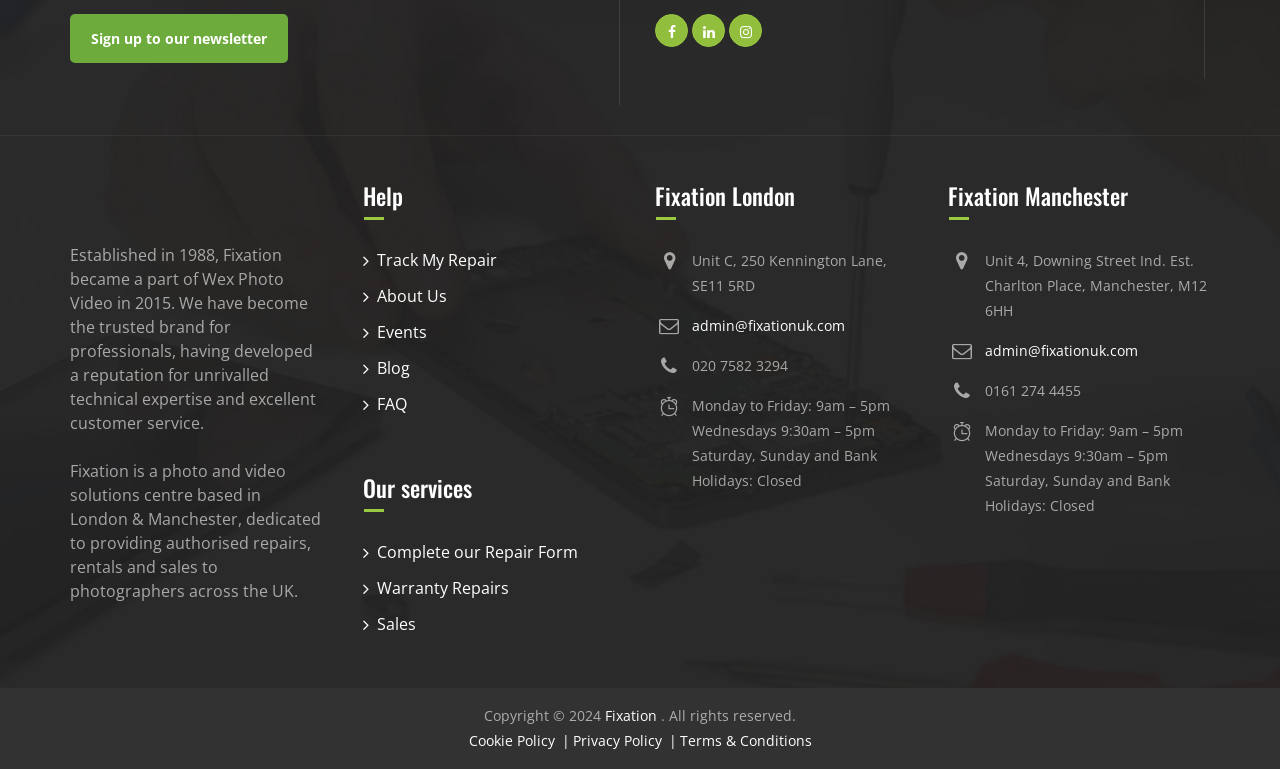Please determine the bounding box coordinates for the element with the description: "admin@fixationuk.com".

[0.541, 0.411, 0.66, 0.435]